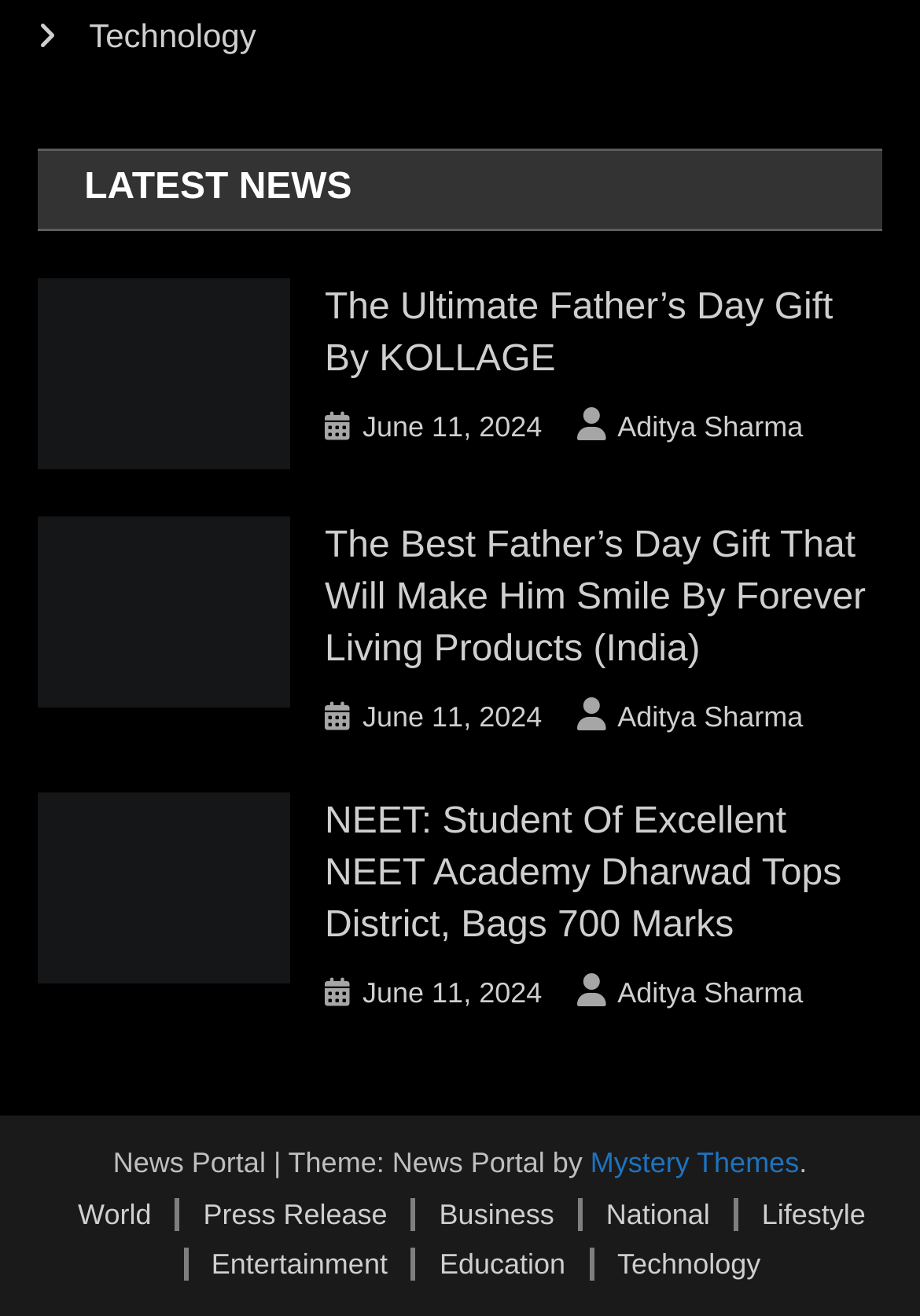Specify the bounding box coordinates of the element's region that should be clicked to achieve the following instruction: "Click on the 'Technology' link". The bounding box coordinates consist of four float numbers between 0 and 1, in the format [left, top, right, bottom].

[0.04, 0.004, 0.278, 0.051]